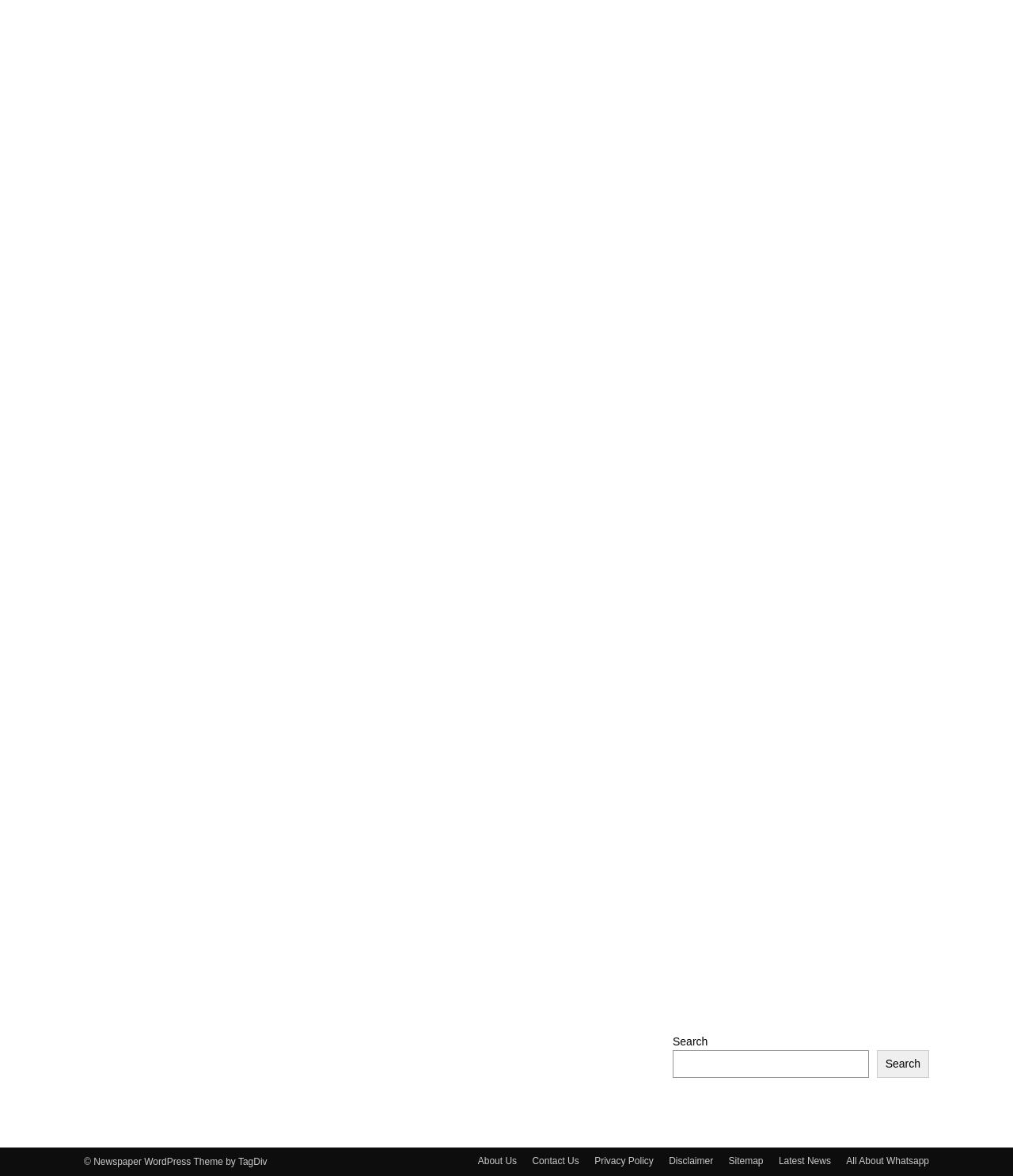What is the latest section of the website? Refer to the image and provide a one-word or short phrase answer.

Latest News